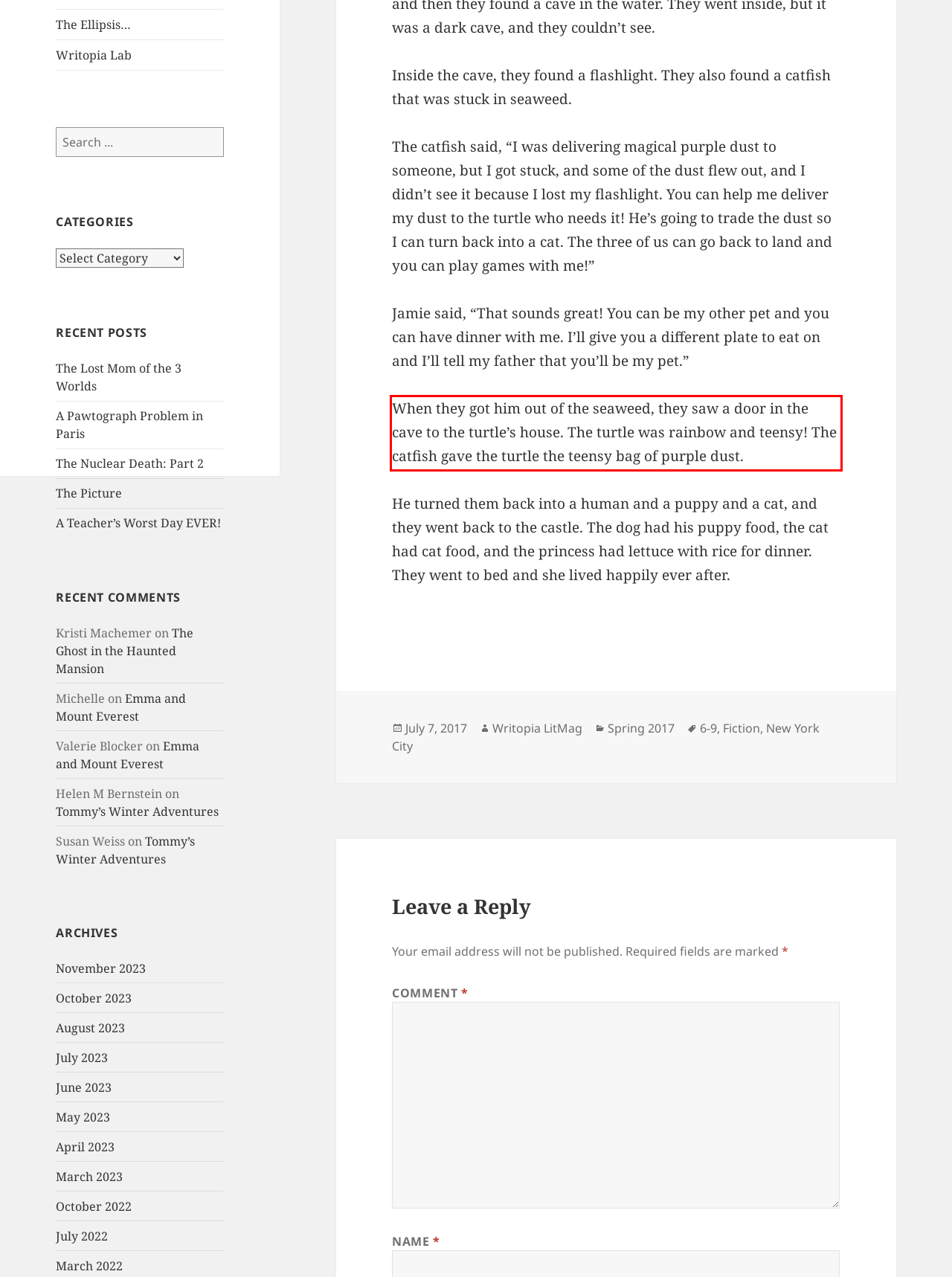Analyze the red bounding box in the provided webpage screenshot and generate the text content contained within.

When they got him out of the seaweed, they saw a door in the cave to the turtle’s house. The turtle was rainbow and teensy! The catfish gave the turtle the teensy bag of purple dust.